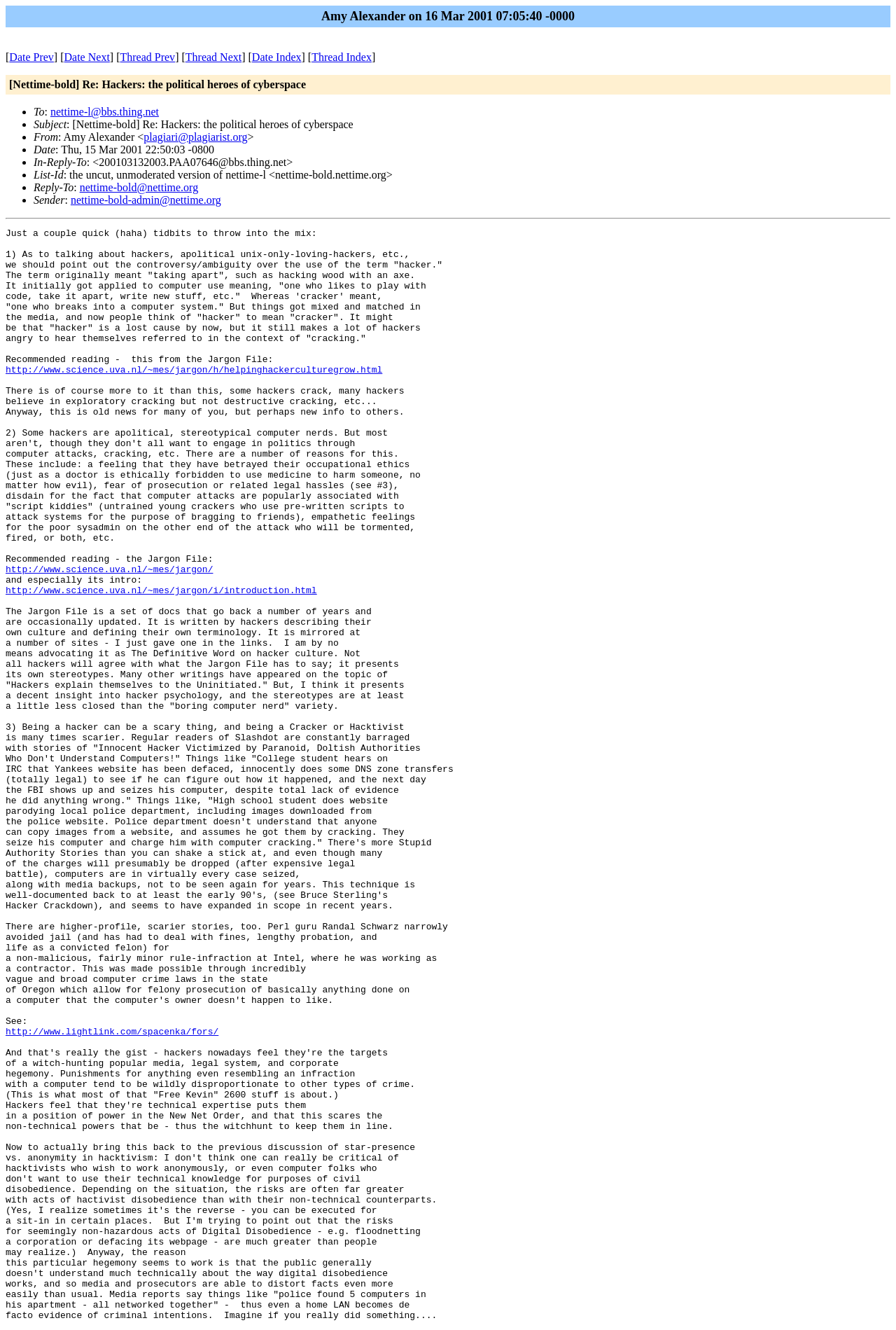Examine the image carefully and respond to the question with a detailed answer: 
What is the sender's email address?

I found the sender's email address by looking at the 'Sender' section of the email, which is marked by a '•' symbol. The email address is provided as a link, indicating that it is clickable.